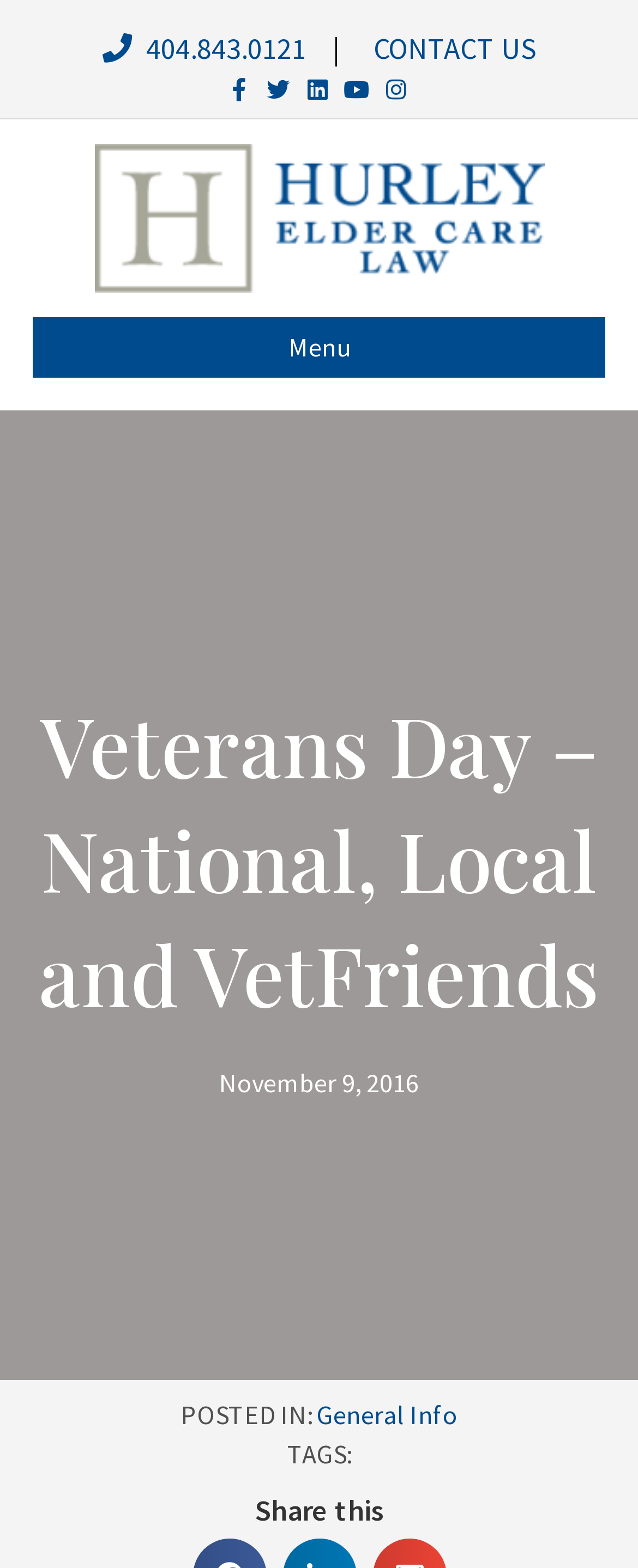Find and extract the text of the primary heading on the webpage.

Veterans Day – National, Local and VetFriends